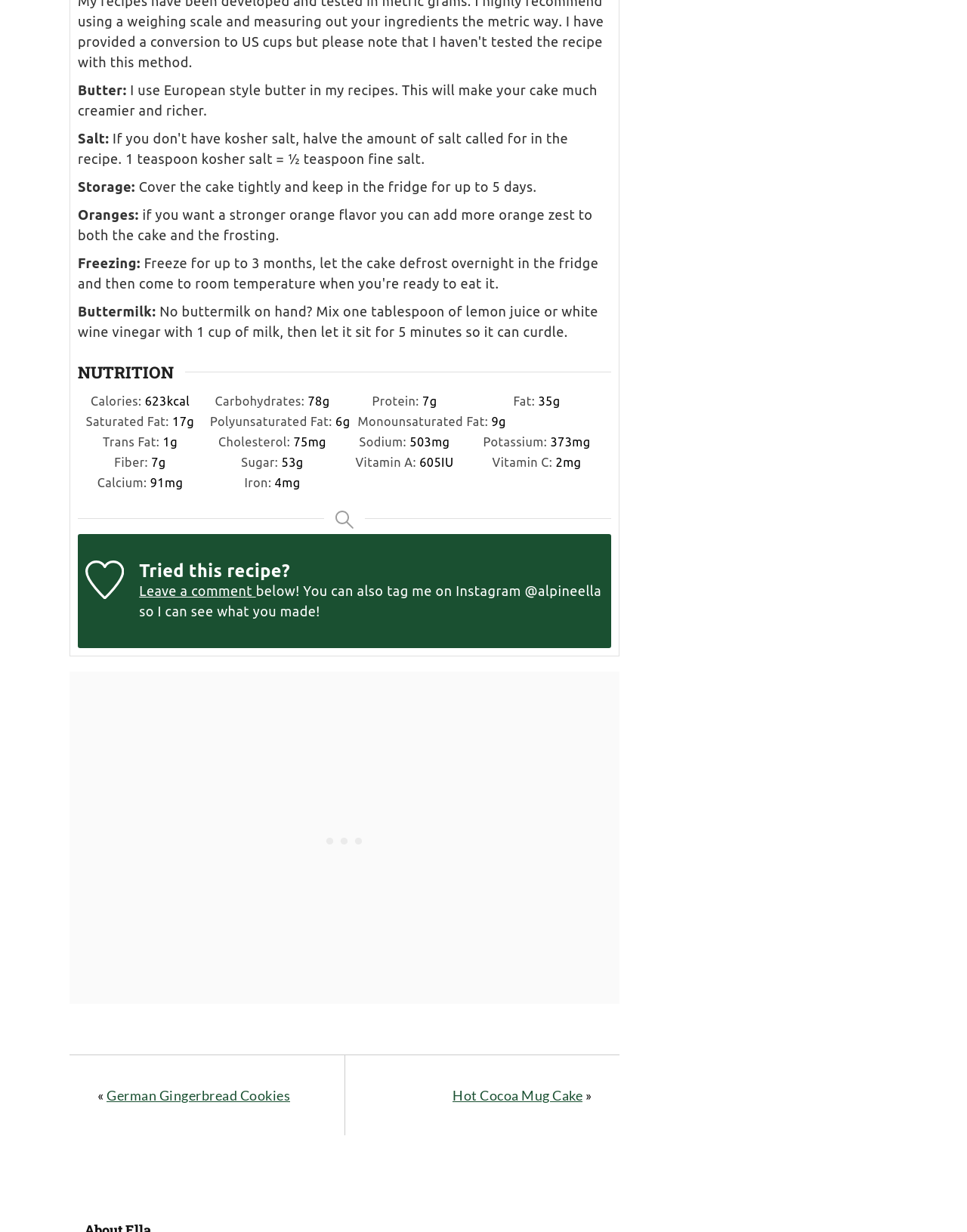Determine the bounding box coordinates of the region I should click to achieve the following instruction: "Click the 'Next post:' link". Ensure the bounding box coordinates are four float numbers between 0 and 1, i.e., [left, top, right, bottom].

[0.468, 0.882, 0.602, 0.896]